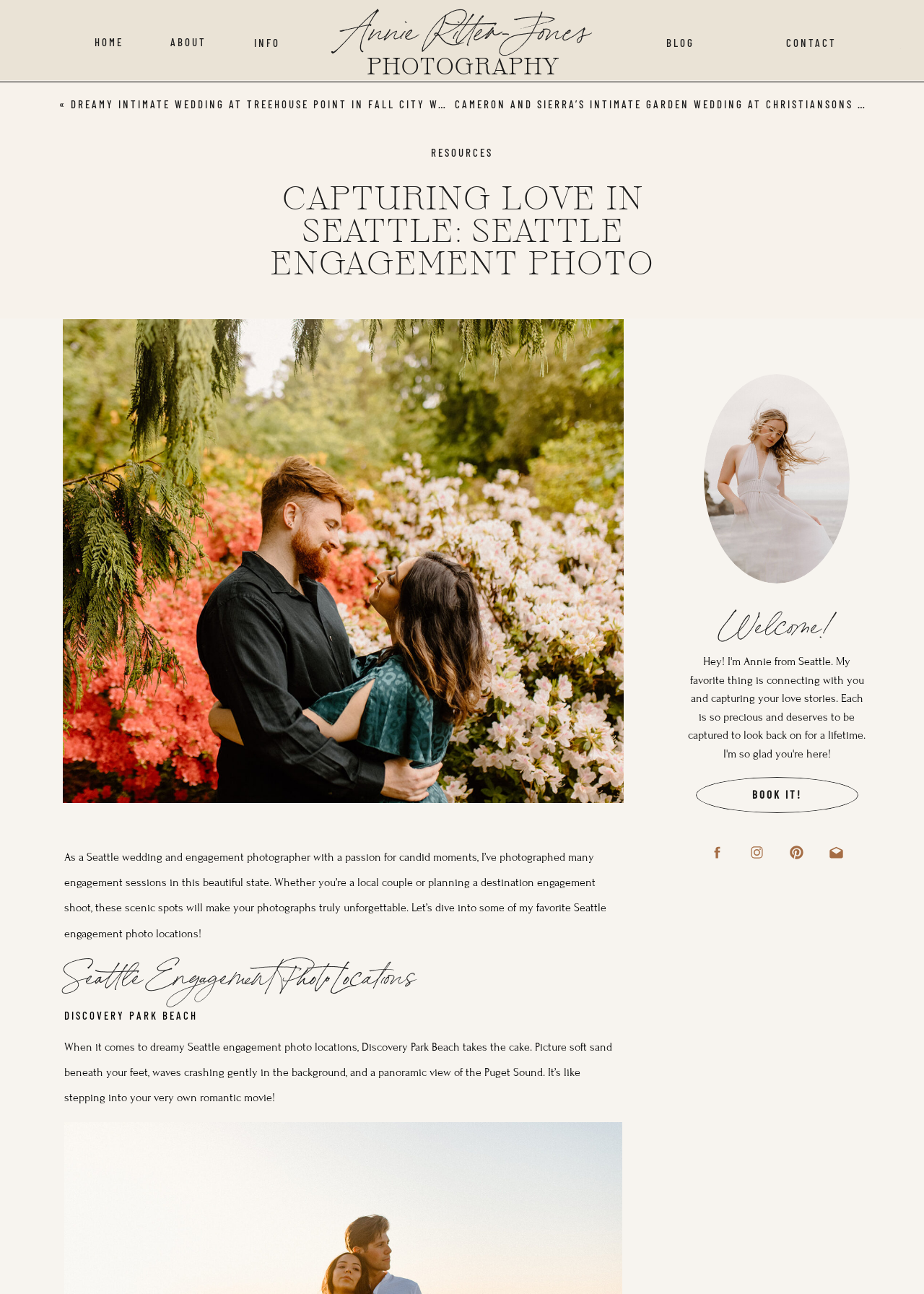What is the purpose of the 'BOOK IT!' button?
Based on the image, answer the question in a detailed manner.

I inferred the purpose of the 'BOOK IT!' button by considering its context and the overall theme of the webpage, which suggests that the button is for booking a photo shoot with the photographer.